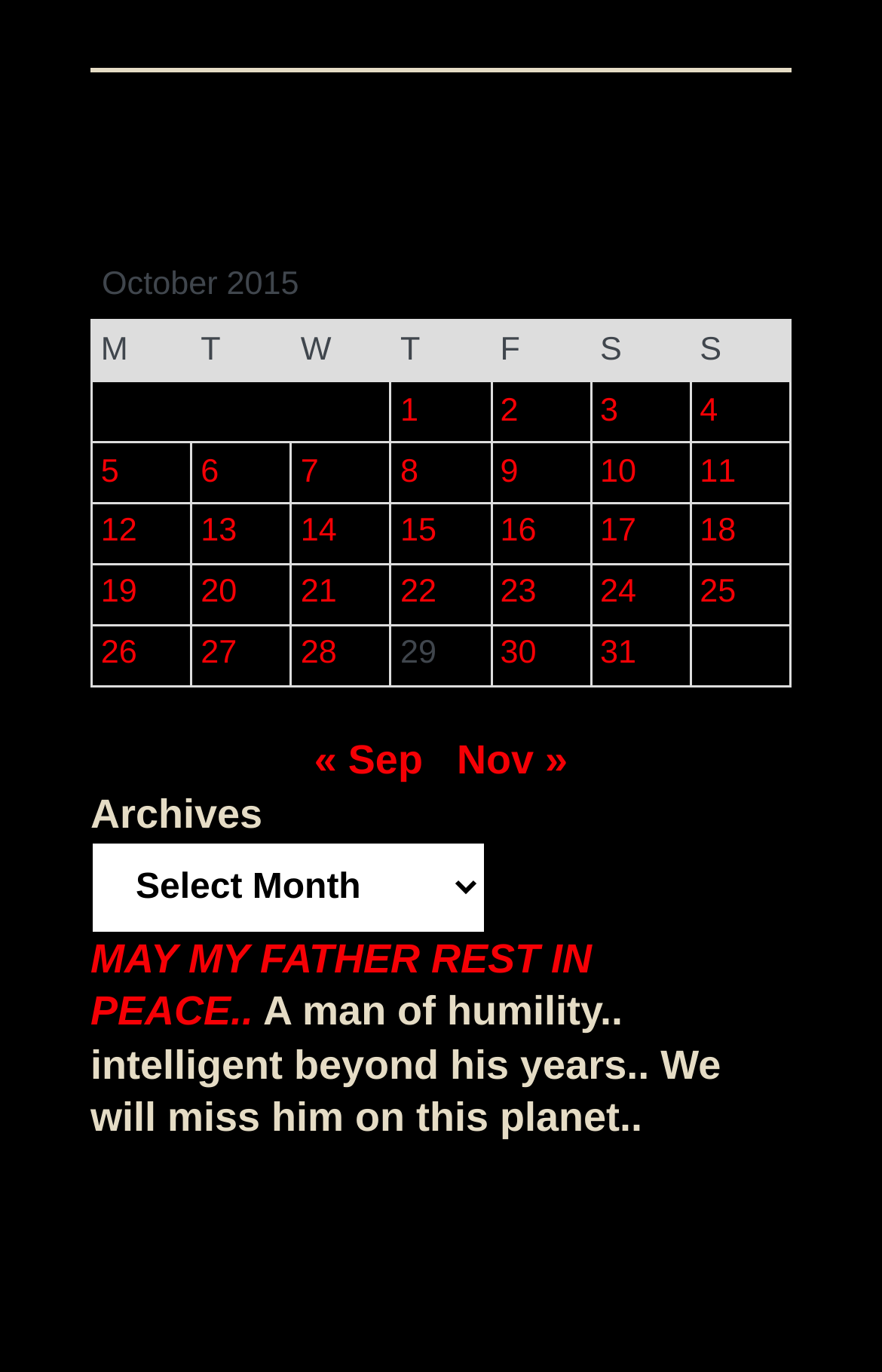Identify the bounding box for the UI element described as: "« Sep". The coordinates should be four float numbers between 0 and 1, i.e., [left, top, right, bottom].

[0.356, 0.538, 0.479, 0.571]